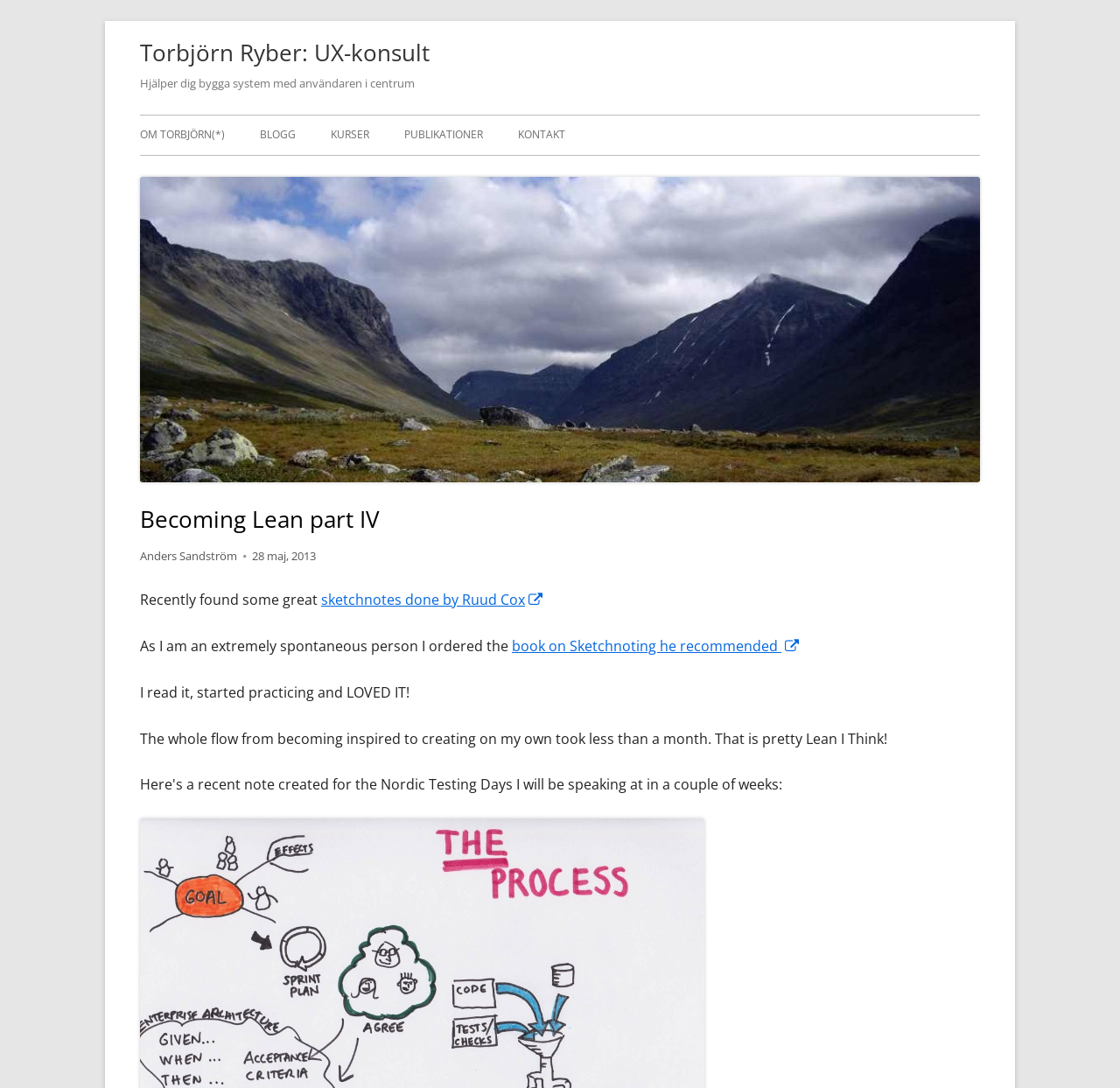Identify the bounding box coordinates for the UI element mentioned here: "alt="Lean Process of Development"". Provide the coordinates as four float values between 0 and 1, i.e., [left, top, right, bottom].

[0.125, 0.945, 0.629, 0.963]